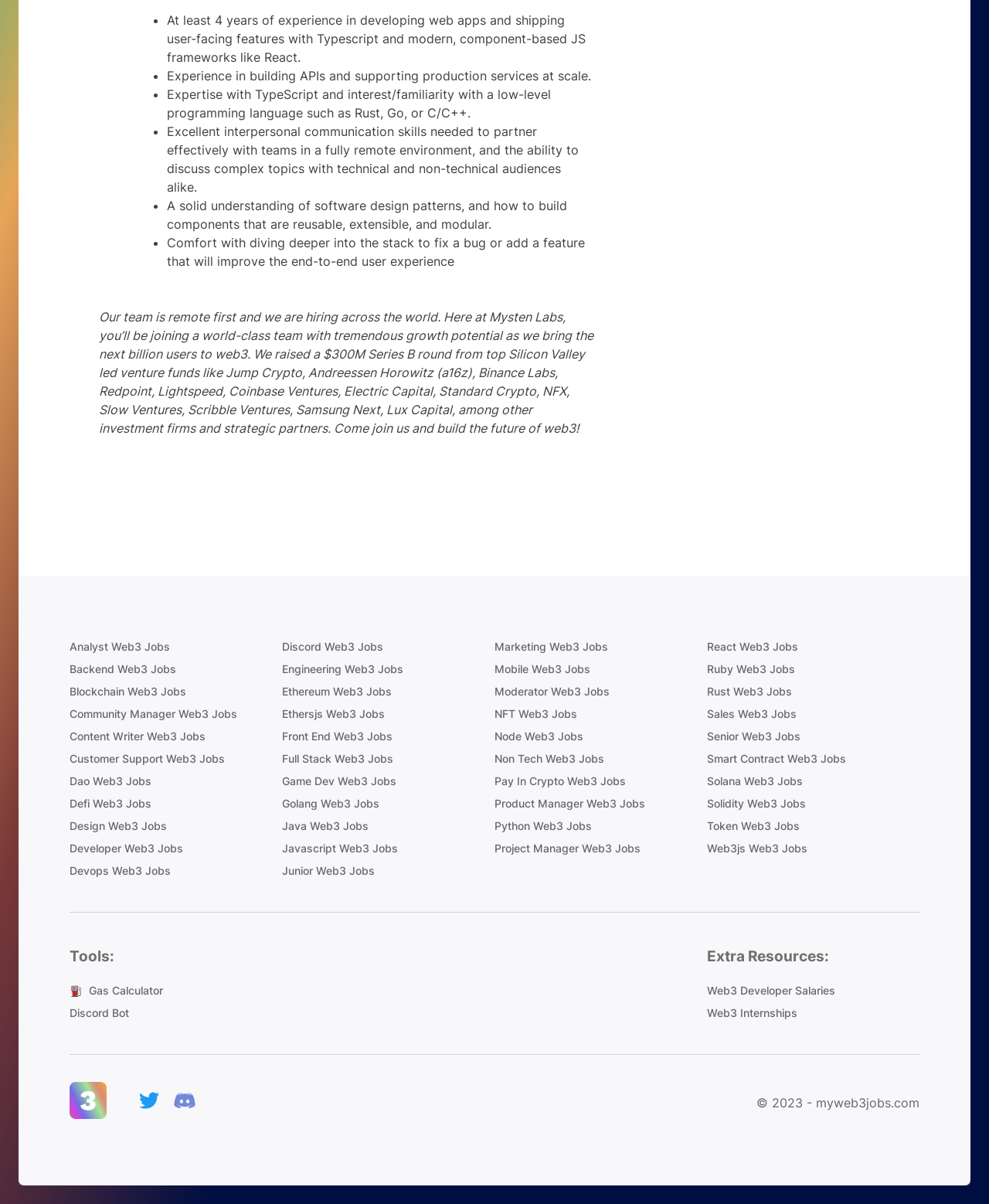Highlight the bounding box coordinates of the element that should be clicked to carry out the following instruction: "Click on Web3 Developer Salaries". The coordinates must be given as four float numbers ranging from 0 to 1, i.e., [left, top, right, bottom].

[0.715, 0.816, 0.93, 0.829]